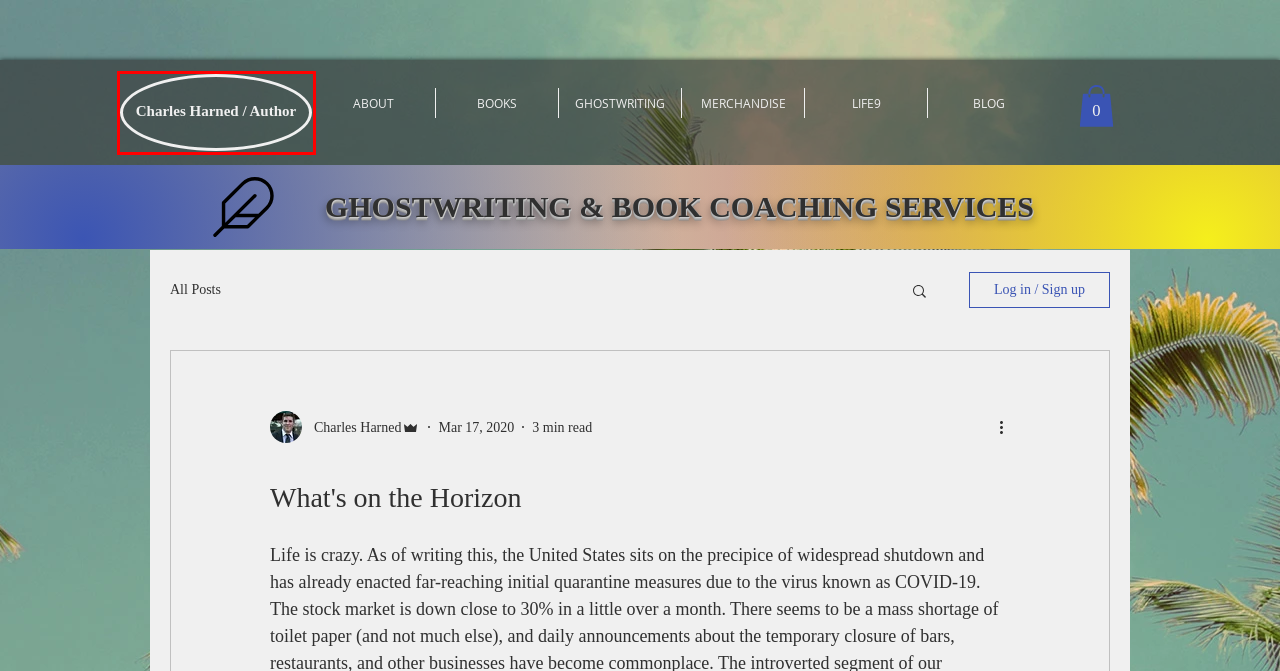You are presented with a screenshot of a webpage with a red bounding box. Select the webpage description that most closely matches the new webpage after clicking the element inside the red bounding box. The options are:
A. BOOKS | Charles Harned
B. BLOG | Charles Harned
C. Cart | Charles Harned
D. GHOSTWRITING | Charles Harned
E. MERCHANDISE | Charles Harned
F. LIFE9 | Charles Harned
G. HOME | Charles Harned - Author
H. ABOUT | Charles Harned

G